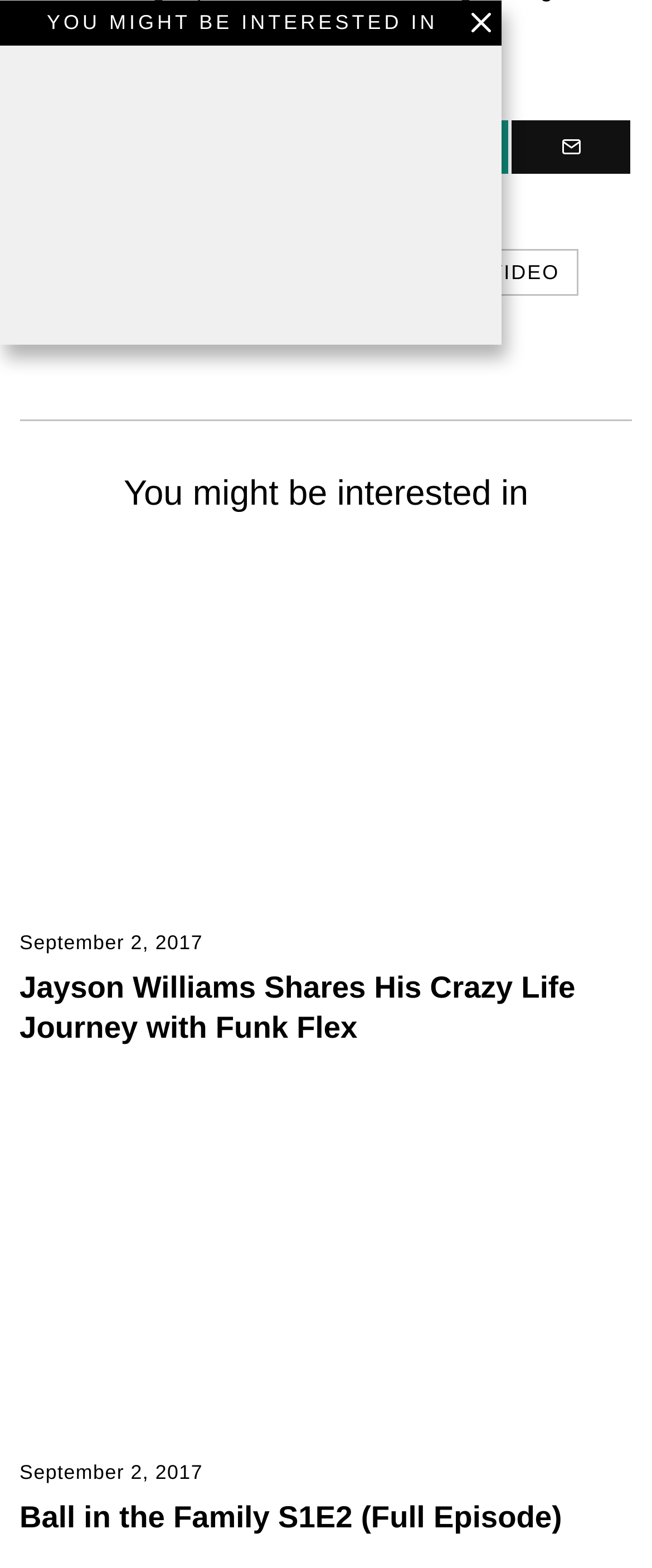Highlight the bounding box coordinates of the element that should be clicked to carry out the following instruction: "Click on the Ball in the Family S1E2 (Full Episode) link". The coordinates must be given as four float numbers ranging from 0 to 1, i.e., [left, top, right, bottom].

[0.03, 0.694, 0.97, 0.915]